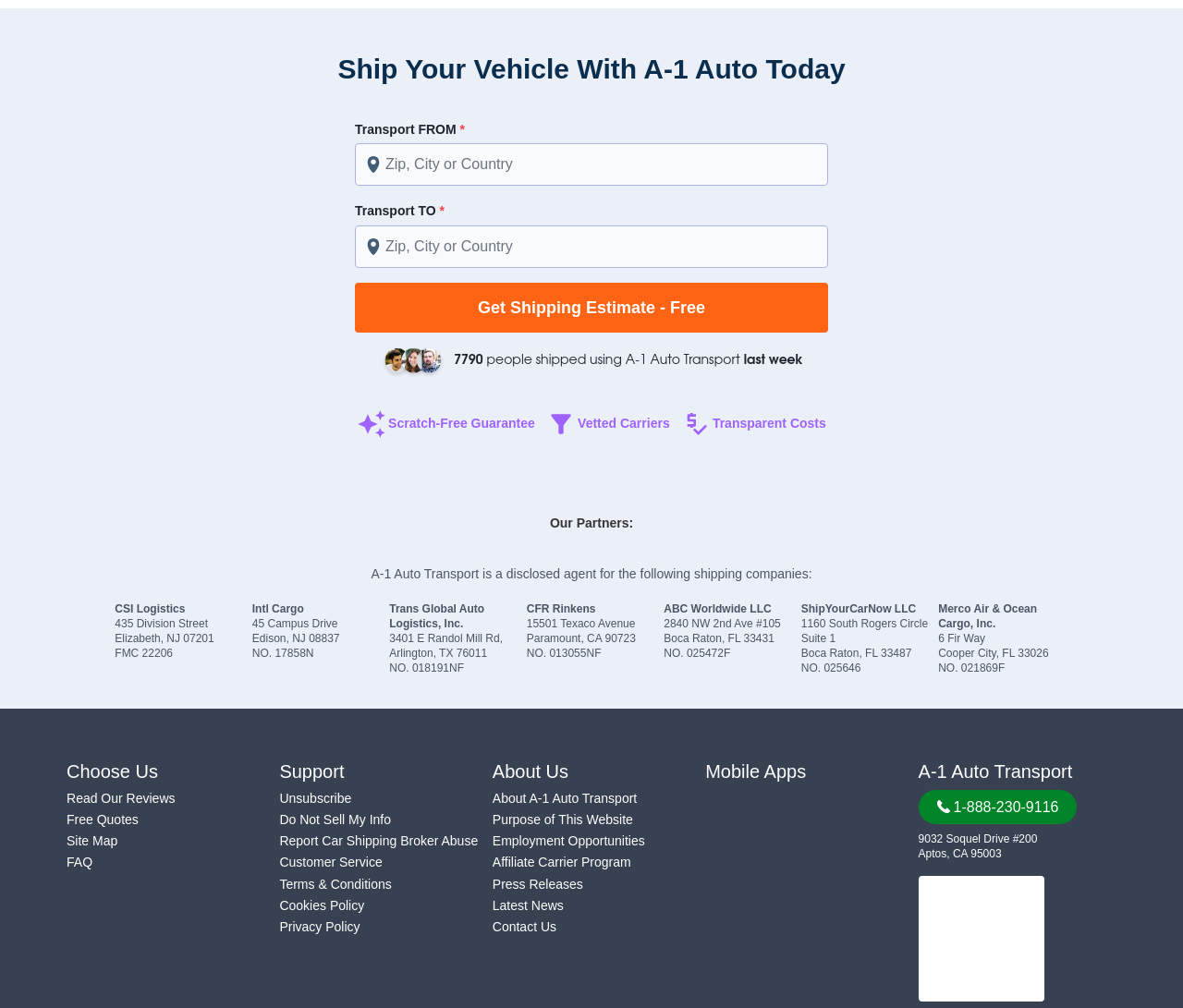Locate the bounding box of the user interface element based on this description: "Get Shipping Estimate - Free".

[0.3, 0.28, 0.7, 0.33]